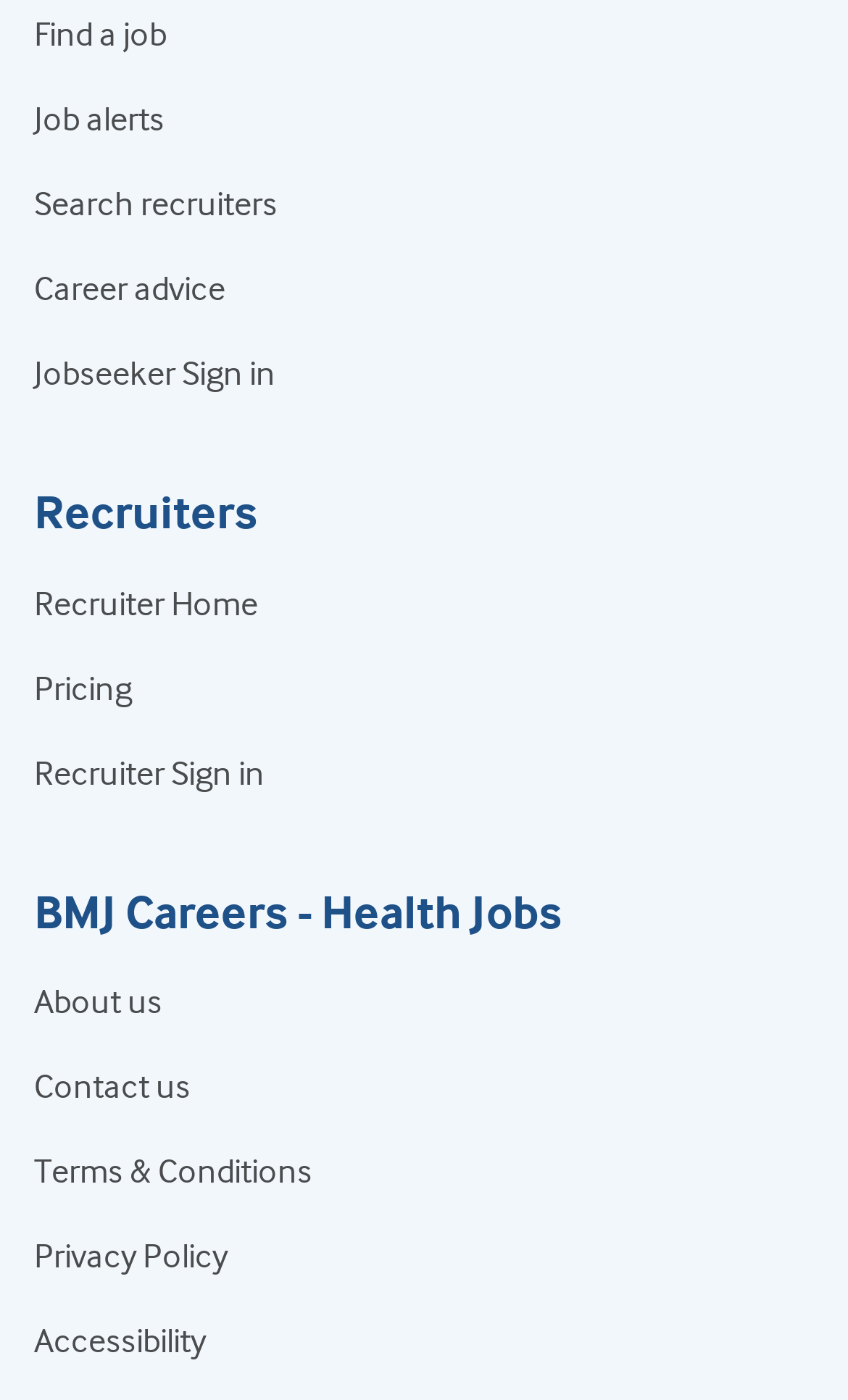Find the bounding box coordinates of the element to click in order to complete this instruction: "Get career advice". The bounding box coordinates must be four float numbers between 0 and 1, denoted as [left, top, right, bottom].

[0.04, 0.192, 0.266, 0.22]